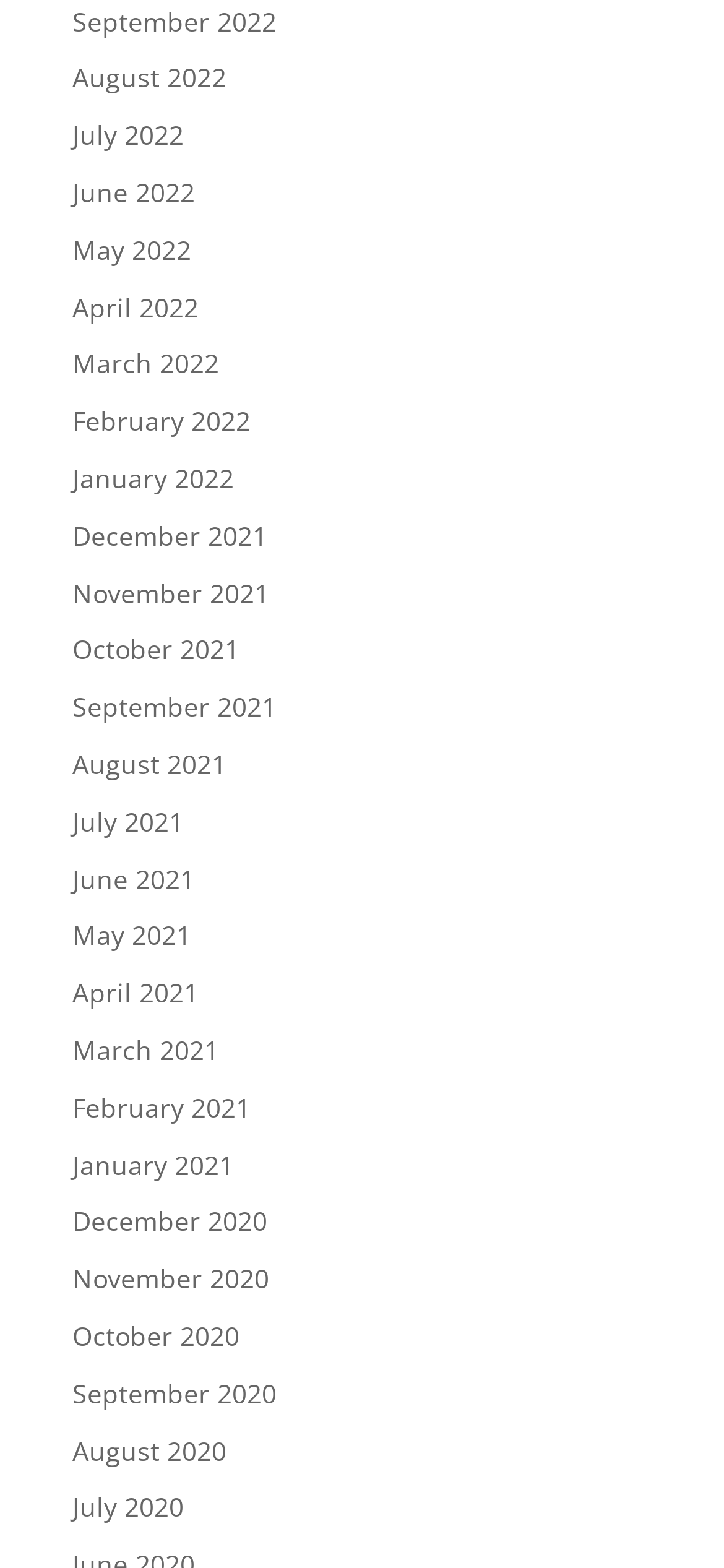Specify the bounding box coordinates of the region I need to click to perform the following instruction: "Go to August 2021". The coordinates must be four float numbers in the range of 0 to 1, i.e., [left, top, right, bottom].

[0.1, 0.476, 0.313, 0.498]